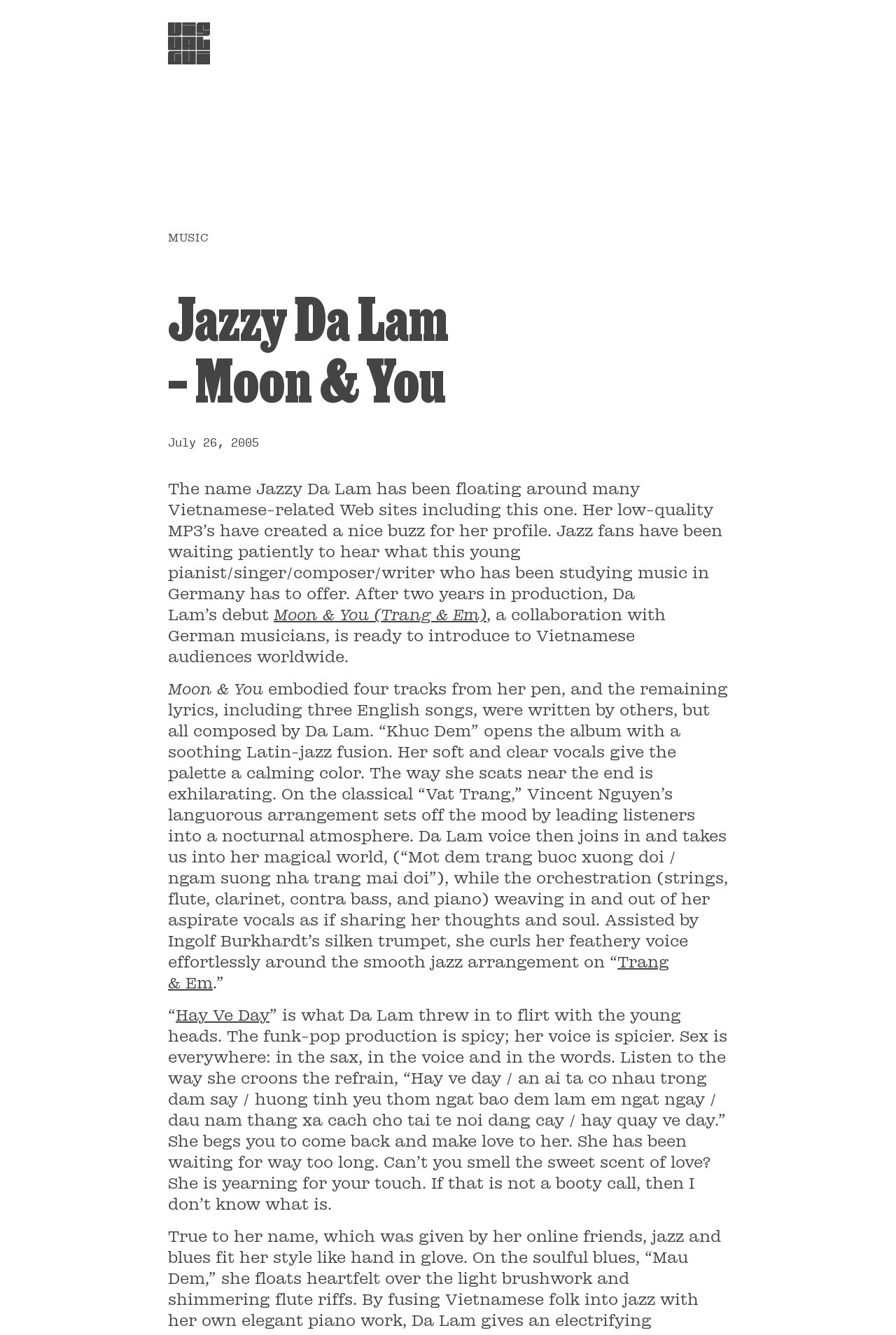What is the genre of the song 'Khuc Dem'?
Using the information from the image, answer the question thoroughly.

I found the answer by reading the text in the StaticText element with bounding box coordinates [0.188, 0.51, 0.812, 0.727], which mentions '“Khuc Dem” opens the album with a soothing Latin-jazz fusion.'